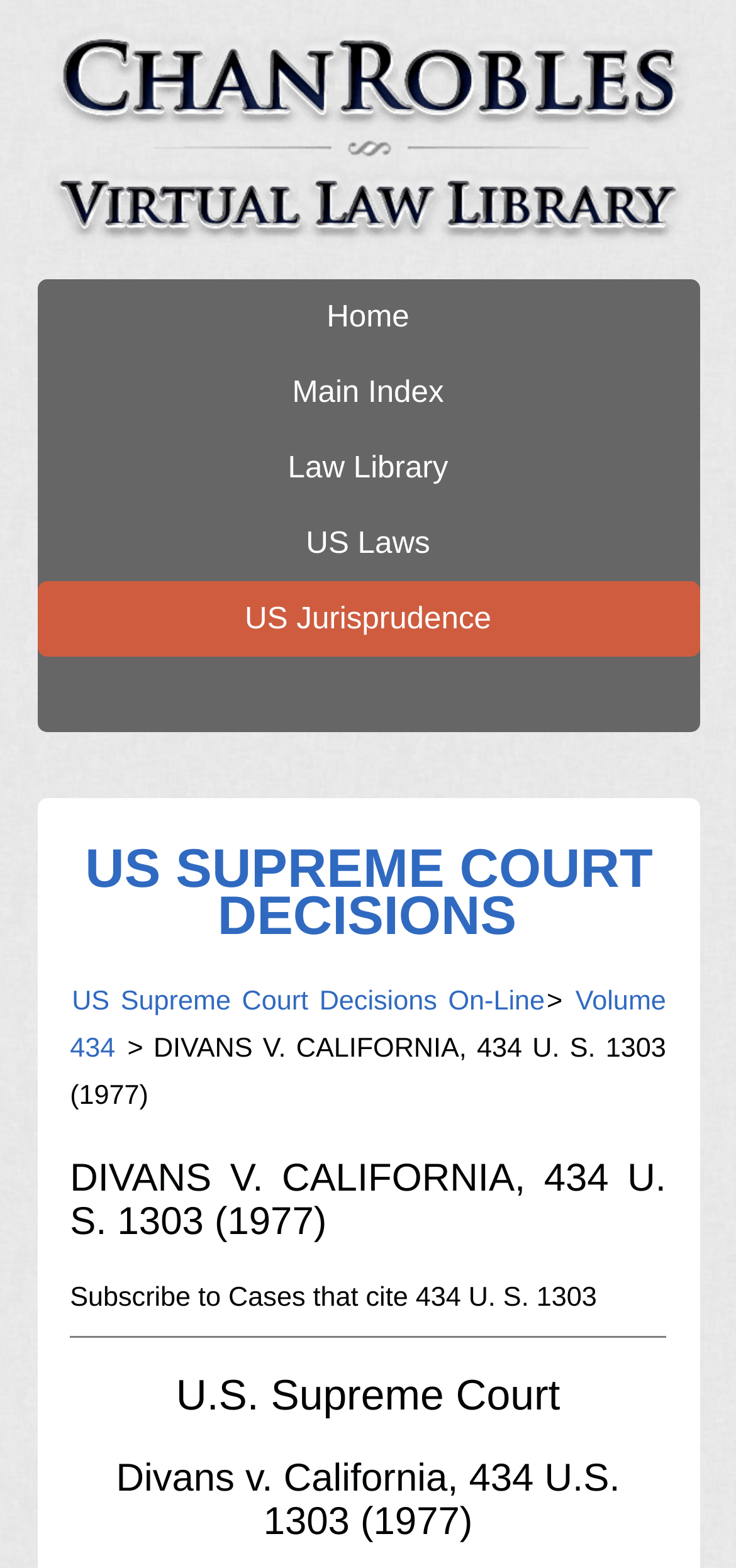Use a single word or phrase to answer this question: 
What is the volume number of the US Supreme Court Decisions?

434